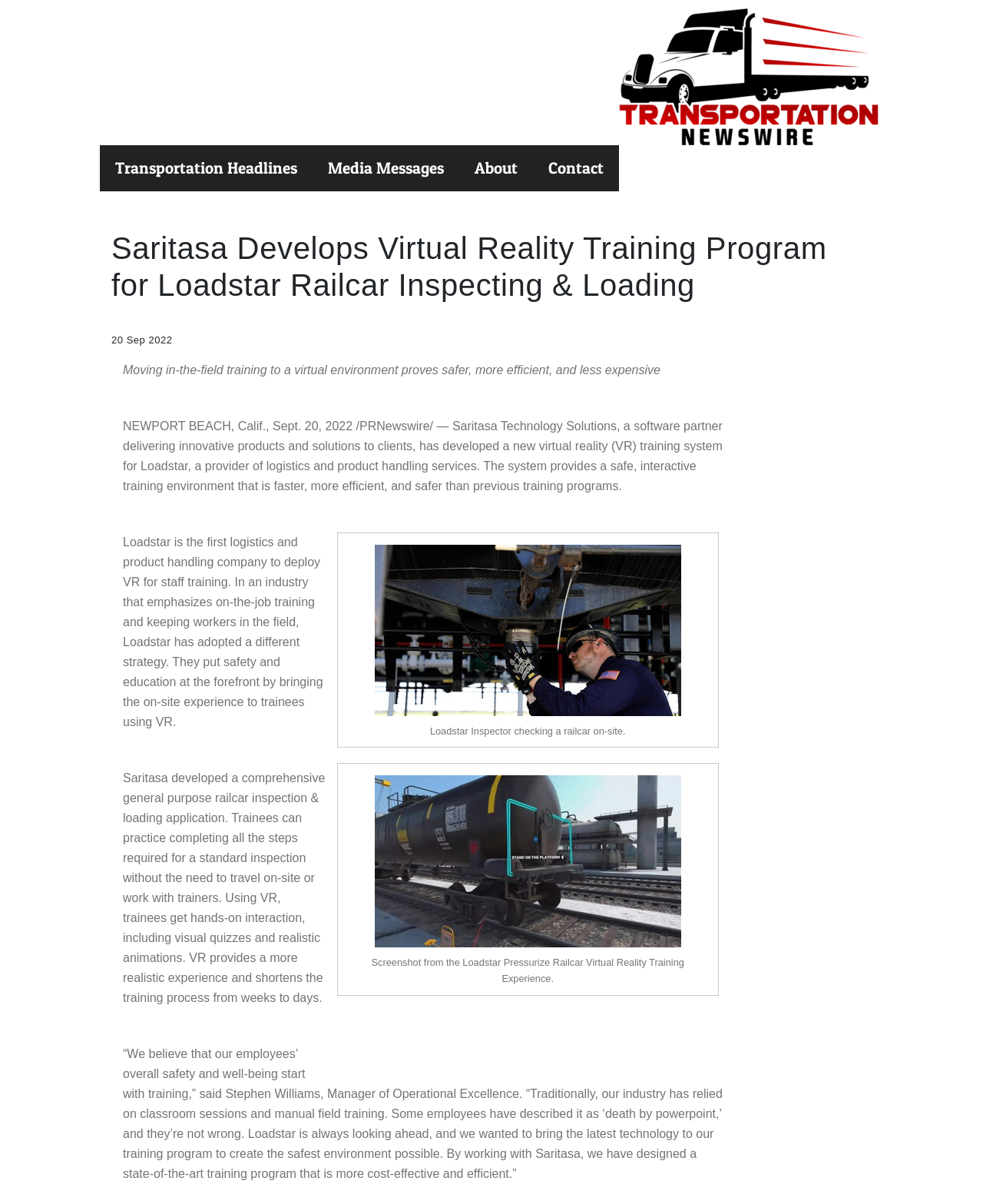Determine the main headline from the webpage and extract its text.

Saritasa Develops Virtual Reality Training Program for Loadstar Railcar Inspecting & Loading